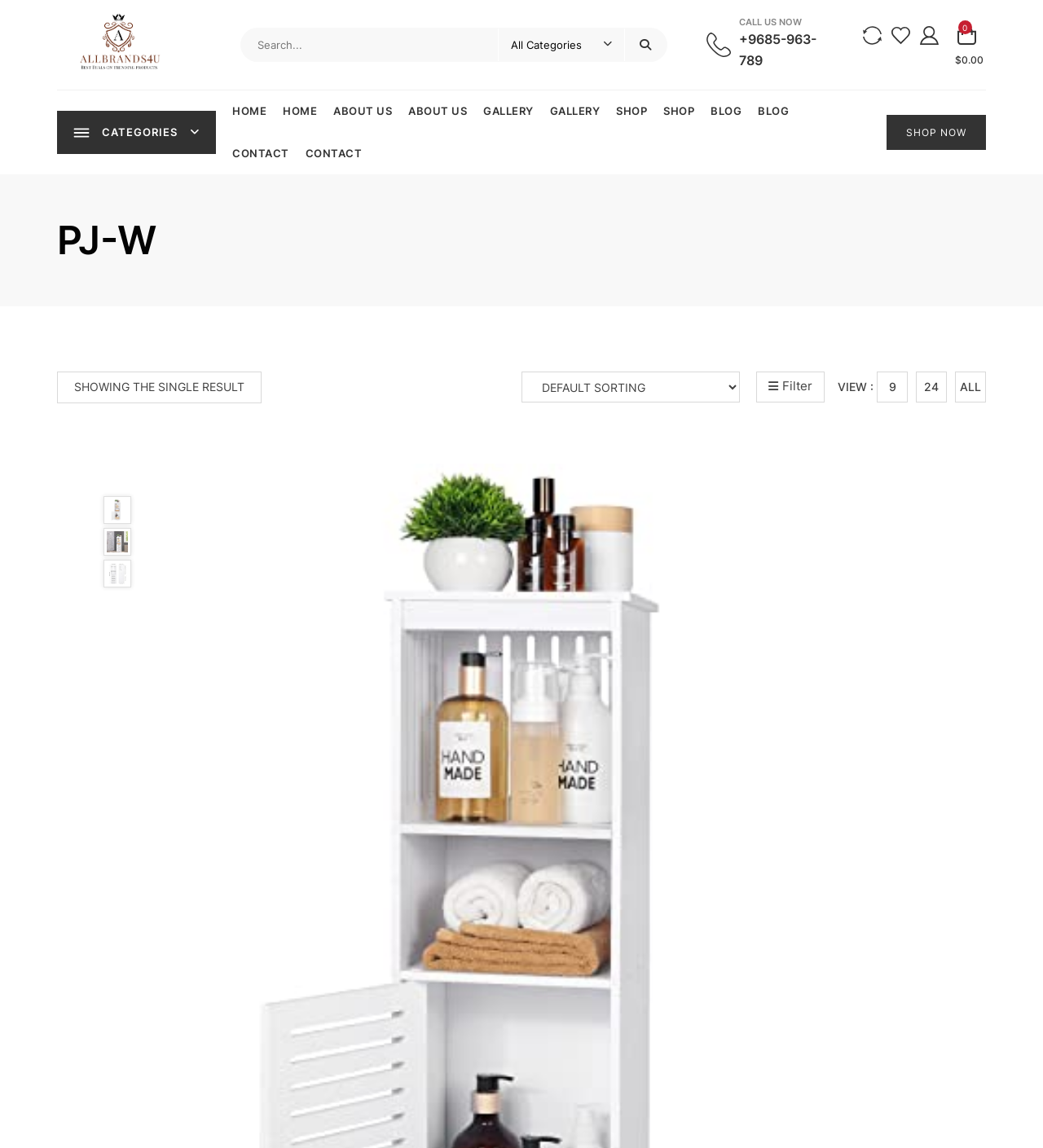What is the function of the button next to the search bar? Please answer the question using a single word or phrase based on the image.

Search